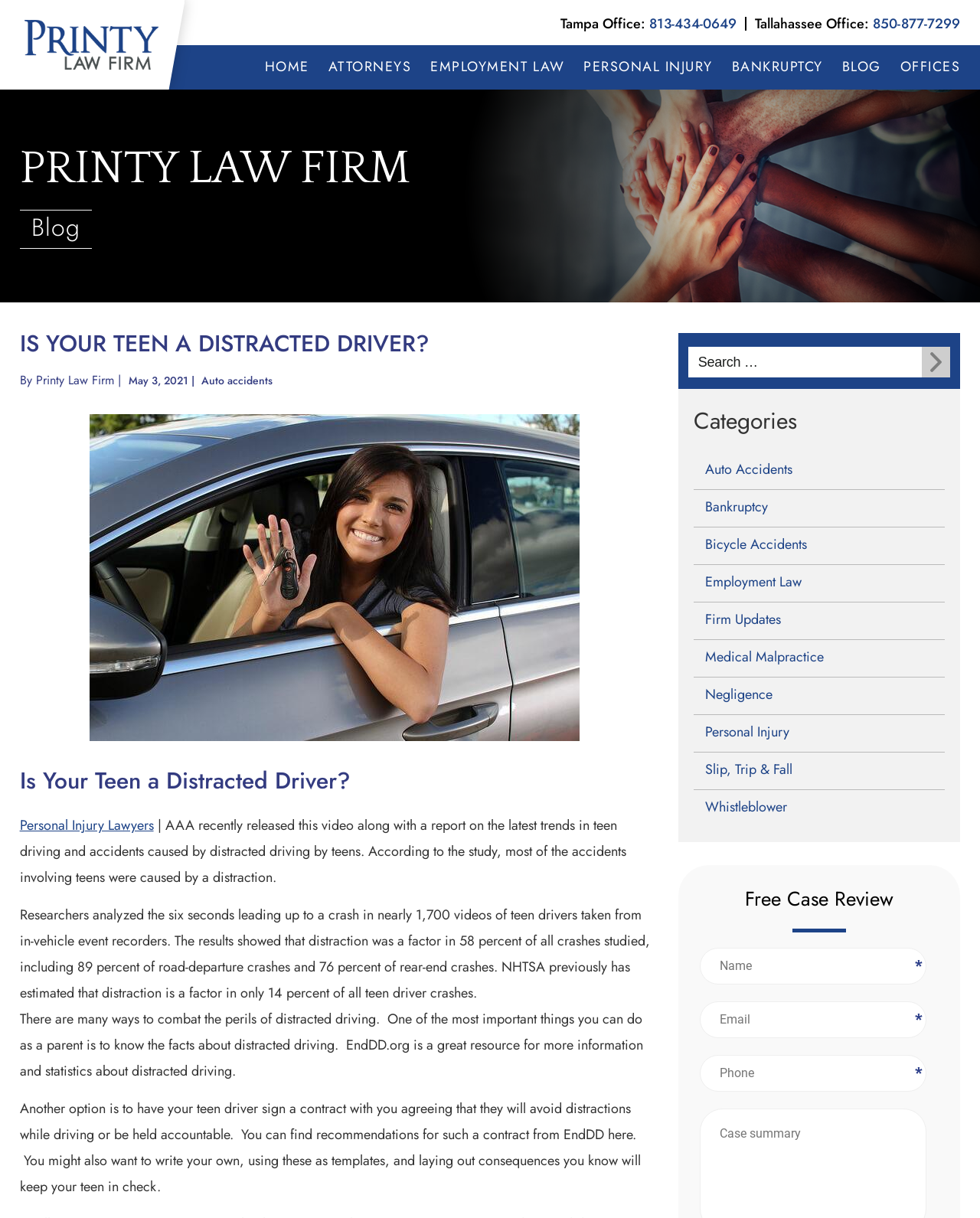Could you highlight the region that needs to be clicked to execute the instruction: "Search for something"?

[0.702, 0.285, 0.94, 0.31]